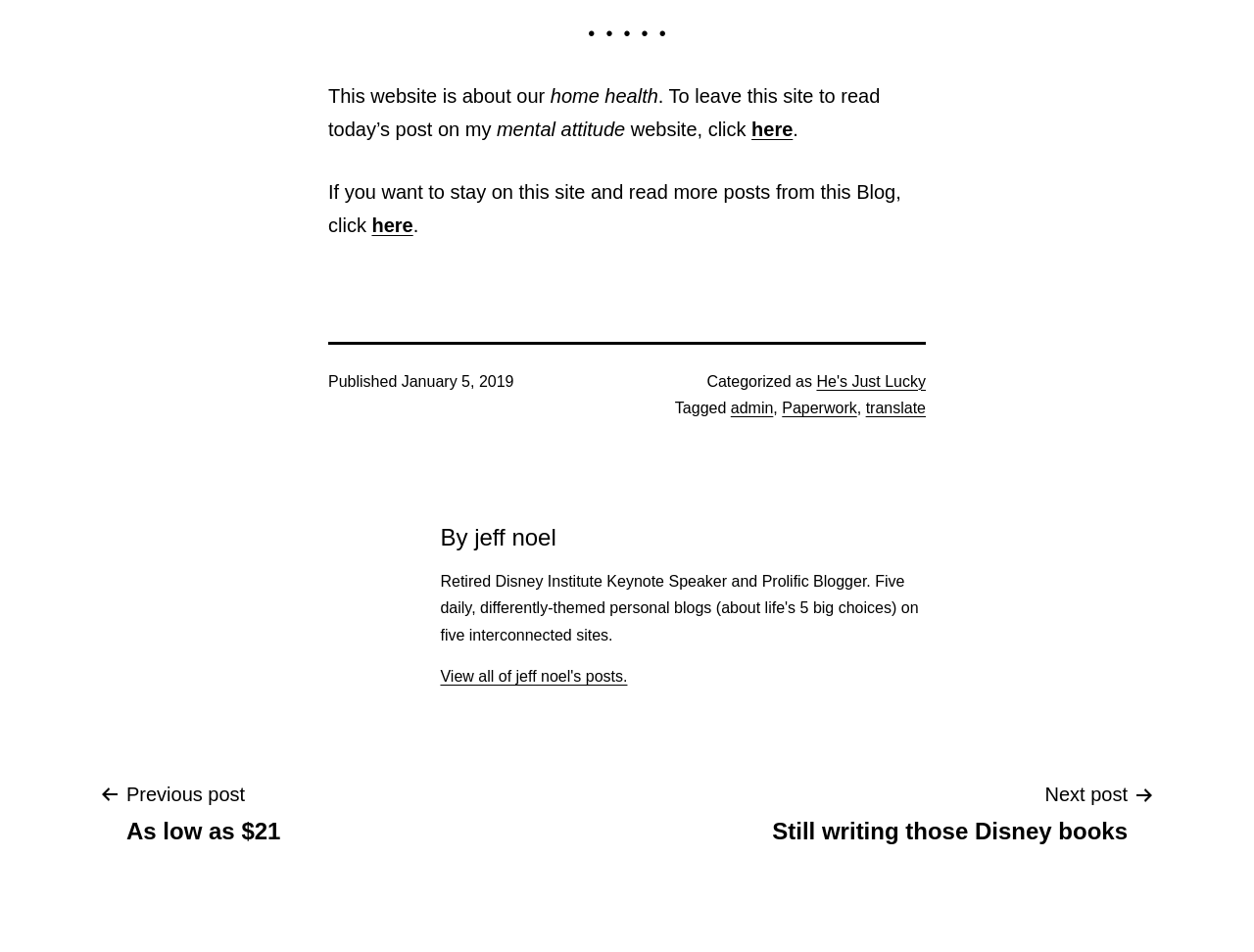How many links are there in the footer section?
Analyze the image and deliver a detailed answer to the question.

I counted the number of link elements within the footer section, which are 'He's Just Lucky', 'admin', 'Paperwork', and 'translate', resulting in a total of 4 links.